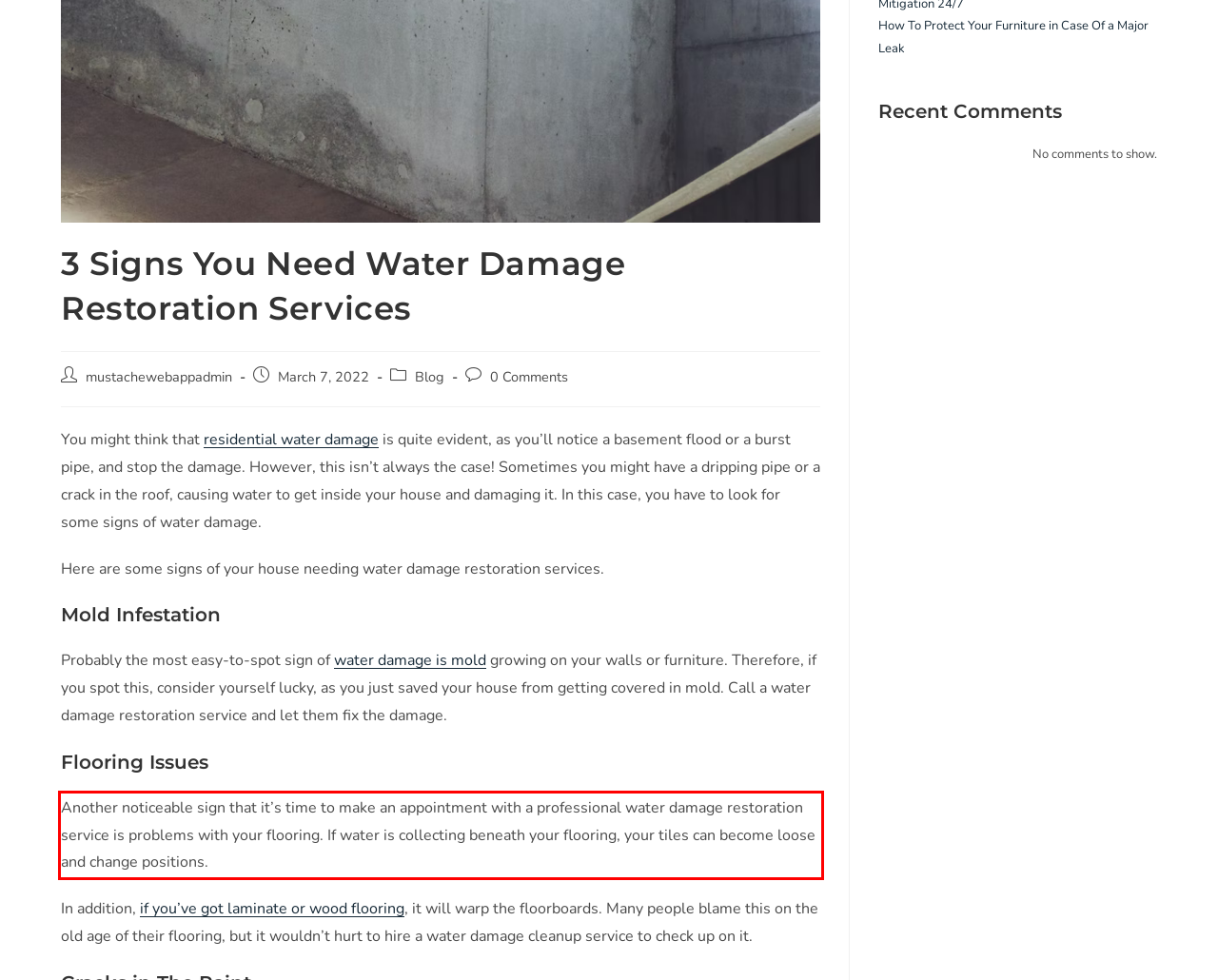You are presented with a webpage screenshot featuring a red bounding box. Perform OCR on the text inside the red bounding box and extract the content.

Another noticeable sign that it’s time to make an appointment with a professional water damage restoration service is problems with your flooring. If water is collecting beneath your flooring, your tiles can become loose and change positions.